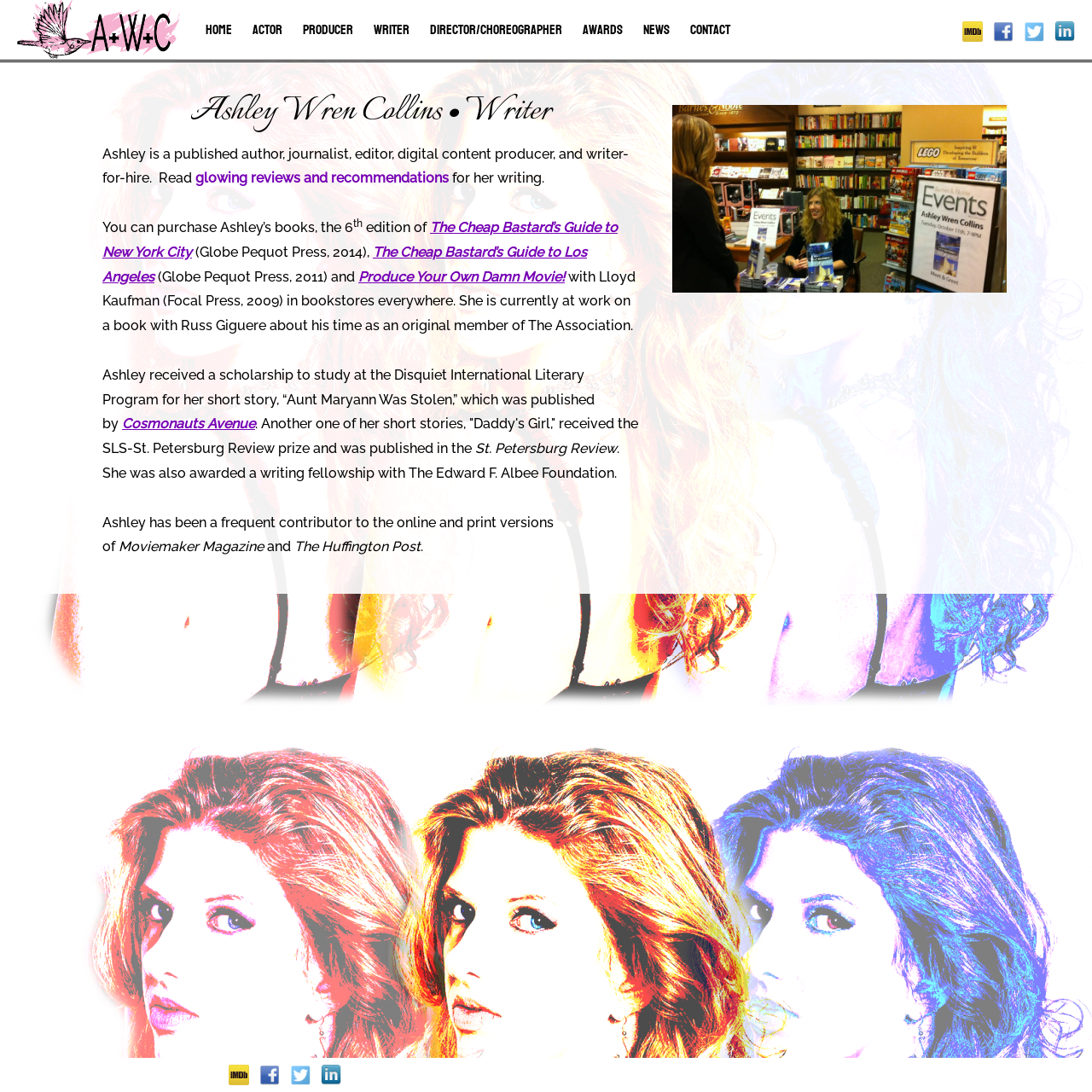Please find the bounding box coordinates for the clickable element needed to perform this instruction: "Click the Home link".

[0.18, 0.018, 0.22, 0.037]